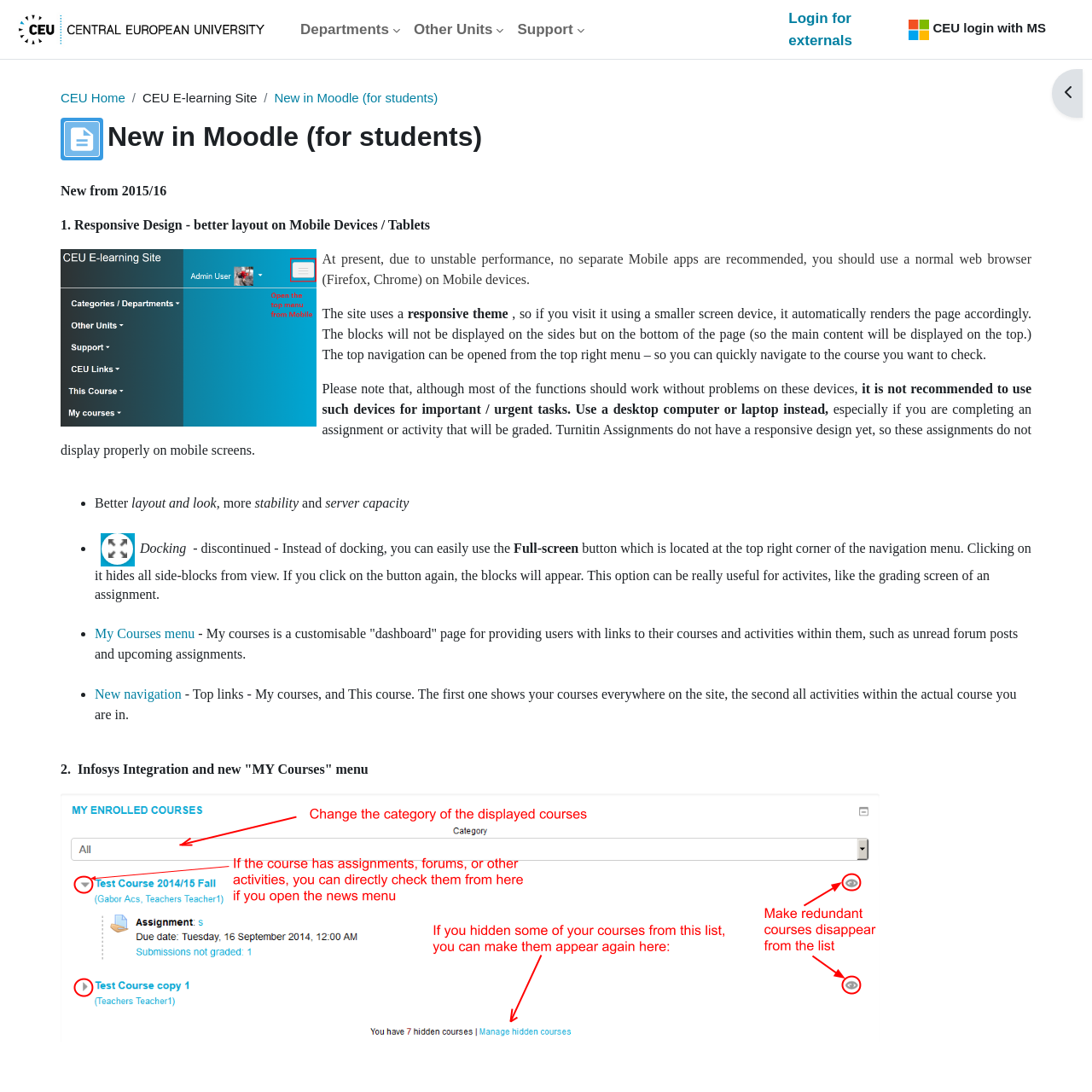Determine the bounding box coordinates of the clickable element to complete this instruction: "Open block drawer". Provide the coordinates in the format of four float numbers between 0 and 1, [left, top, right, bottom].

[0.963, 0.063, 0.991, 0.108]